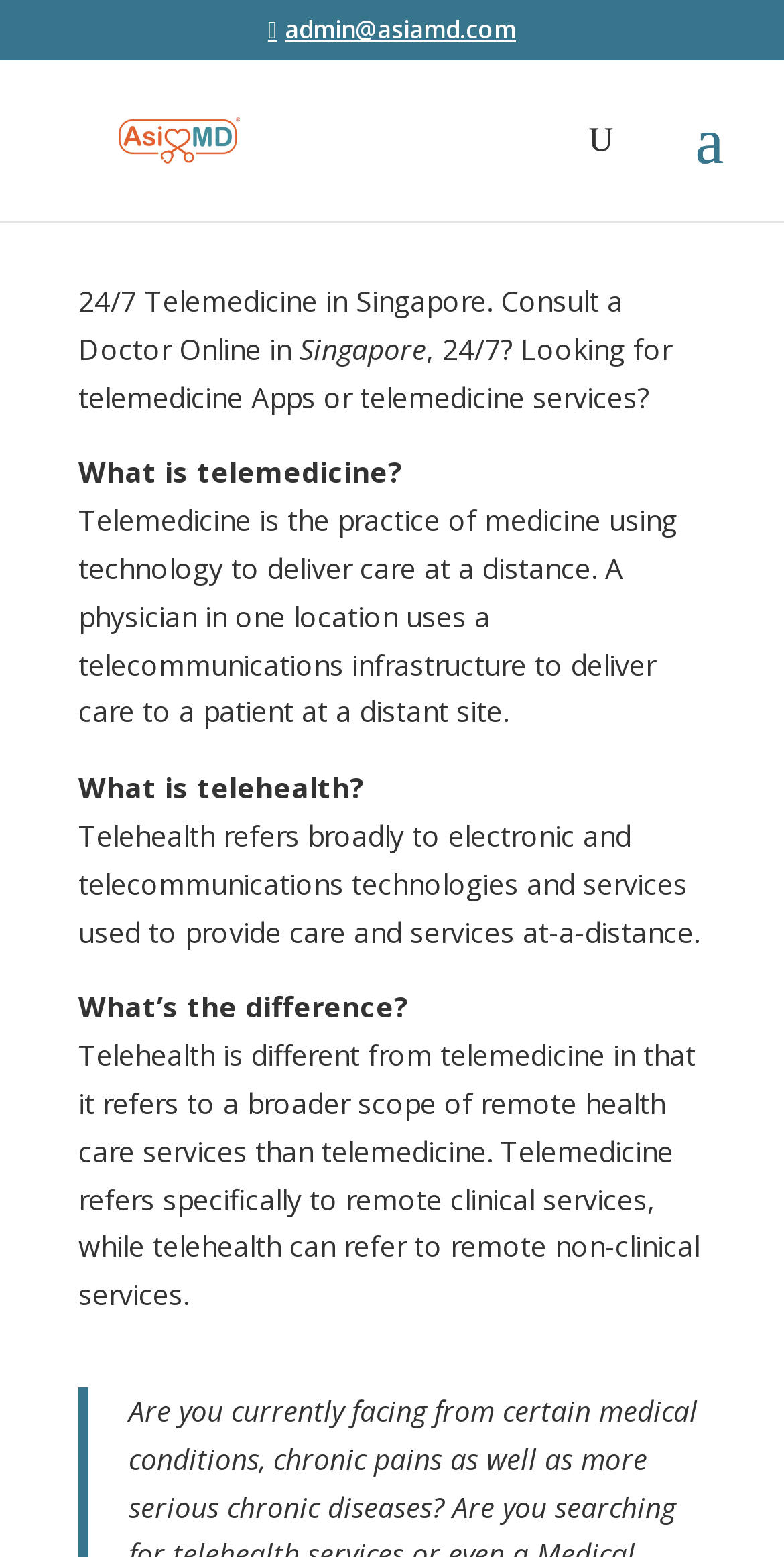What is the practice of medicine using technology?
Refer to the image and give a detailed response to the question.

Based on the webpage content, I found that the definition of telemedicine is provided, which is 'the practice of medicine using technology to deliver care at a distance. A physician in one location uses a telecommunications infrastructure to deliver care to a patient at a distant site.' Therefore, the answer is telemedicine.